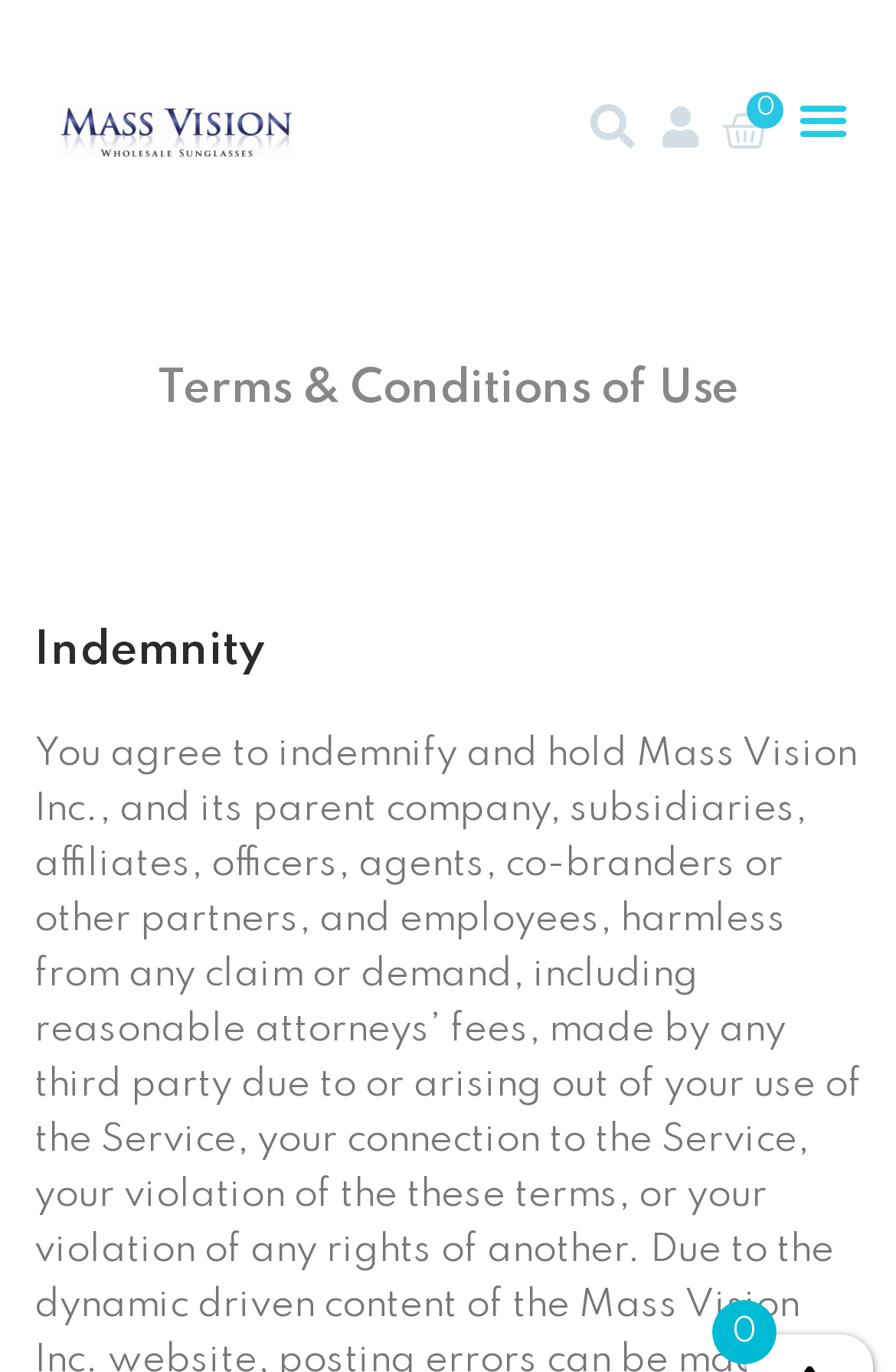Using the provided description: "$0.00 0 Cart", find the bounding box coordinates of the corresponding UI element. The output should be four float numbers between 0 and 1, in the format [left, top, right, bottom].

[0.745, 0.059, 0.919, 0.134]